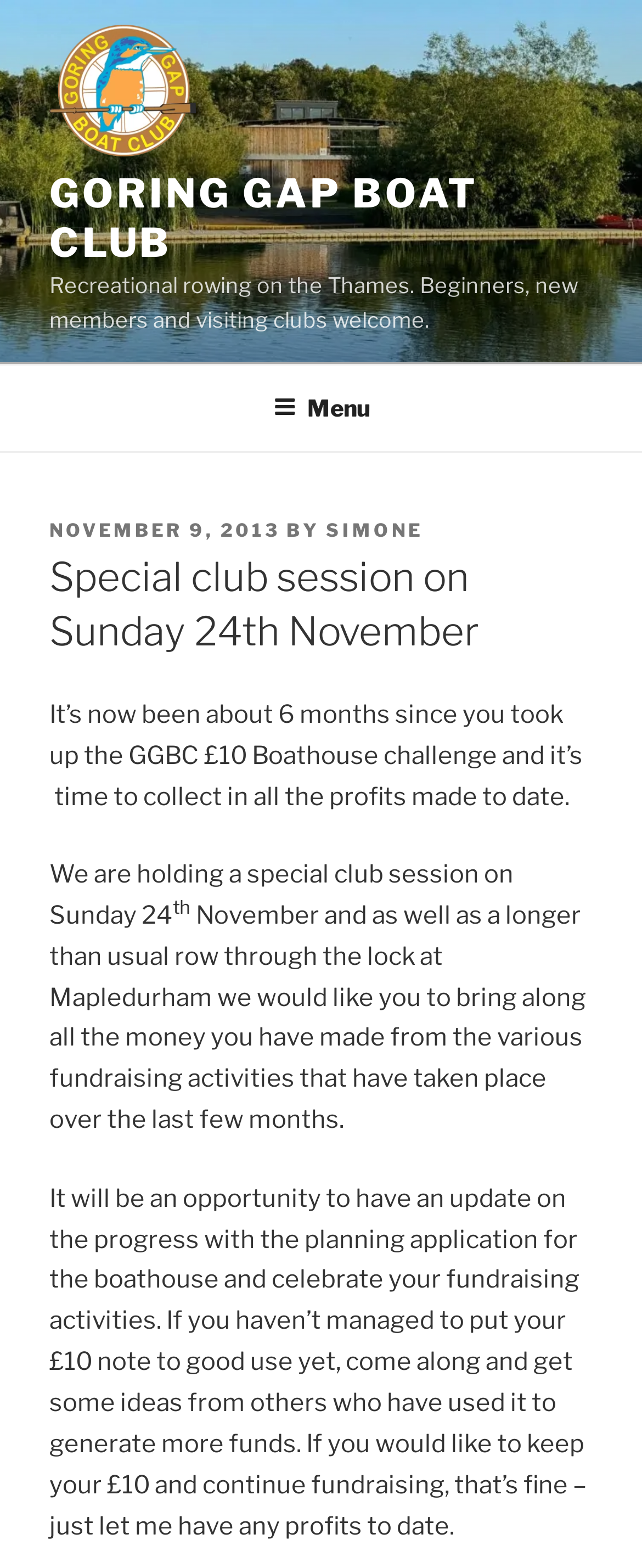Who is the author of the post?
From the details in the image, provide a complete and detailed answer to the question.

The author of the post can be found in the link element on the webpage, which has the text 'Simone'.